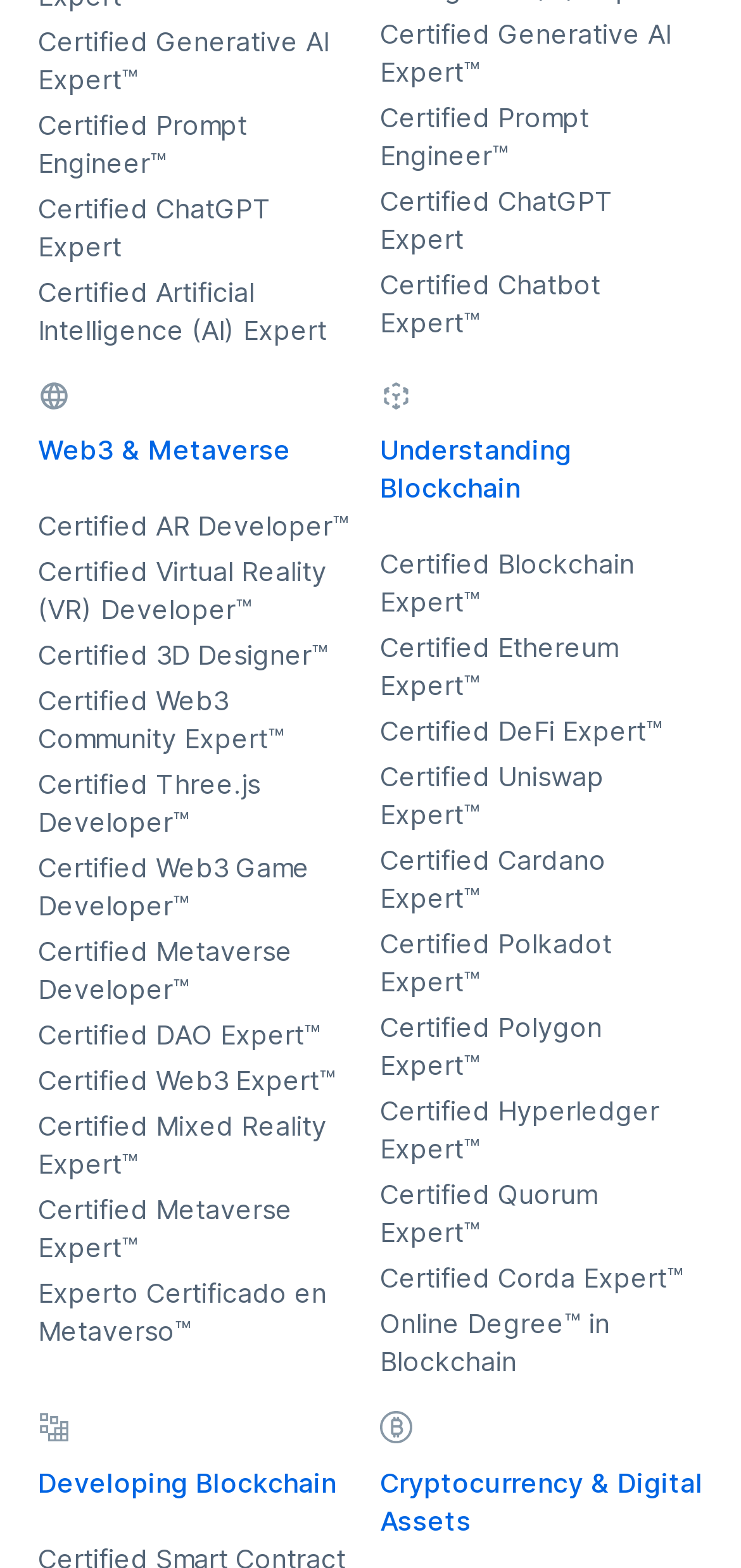Please find the bounding box coordinates for the clickable element needed to perform this instruction: "Explore Web3 & Metaverse".

[0.051, 0.275, 0.487, 0.299]